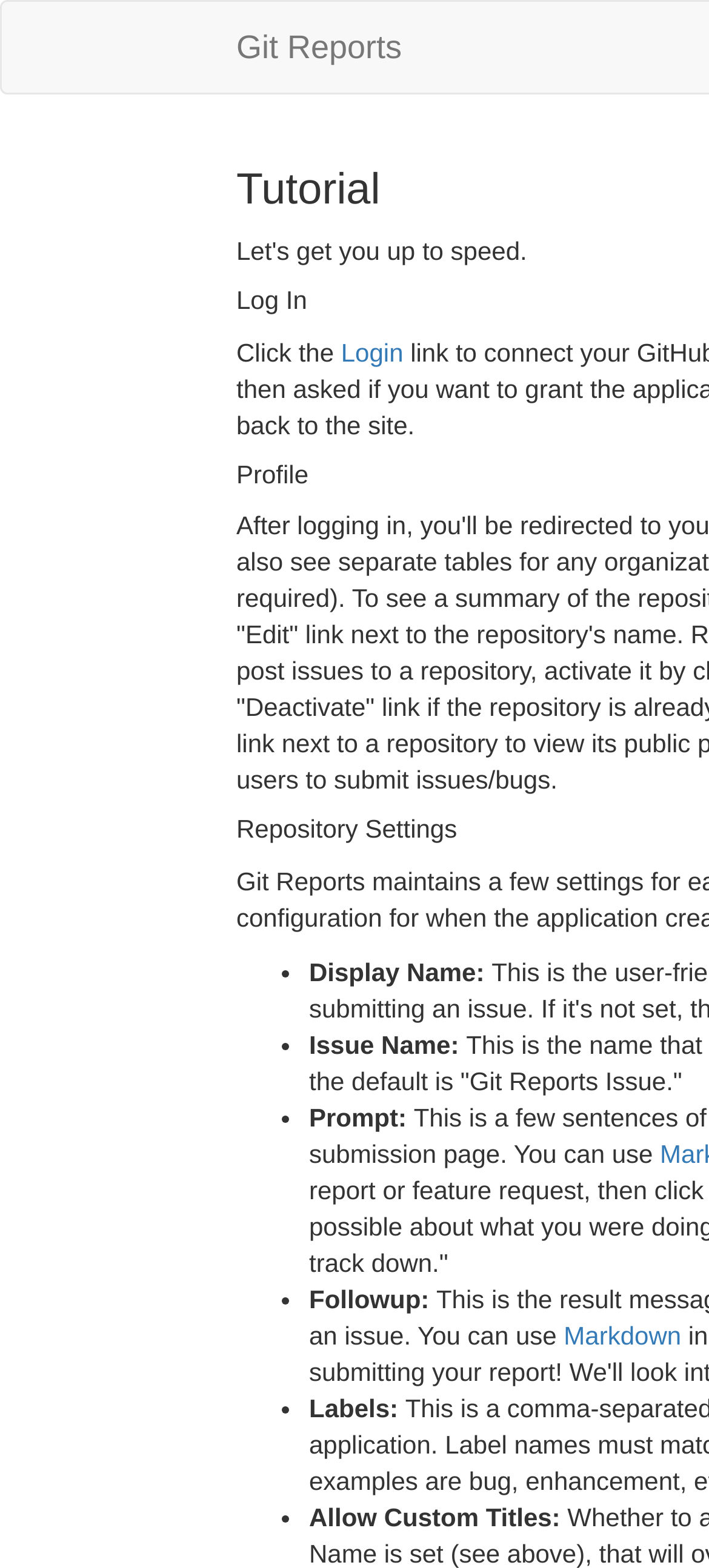Offer a detailed explanation of the webpage layout and contents.

The webpage is titled "Git Reports" and appears to be a service that allows users to set up a stable URL for anonymous users to submit bugs and other issues to their GitHub repositories. 

At the top of the page, there is a link with the same title "Git Reports" and a "Login" link positioned to its right. 

Below these links, there is a list of items, each starting with a bullet point. The list includes fields such as "Display Name:", "Issue Name:", "Prompt:", "Followup:", "Labels:", and "Allow Custom Titles:". These fields are likely part of a form that users need to fill out to set up their Git Reports service. 

On the bottom right of the page, there is a link to "Markdown", which may provide guidance on formatting text in the fields mentioned above.